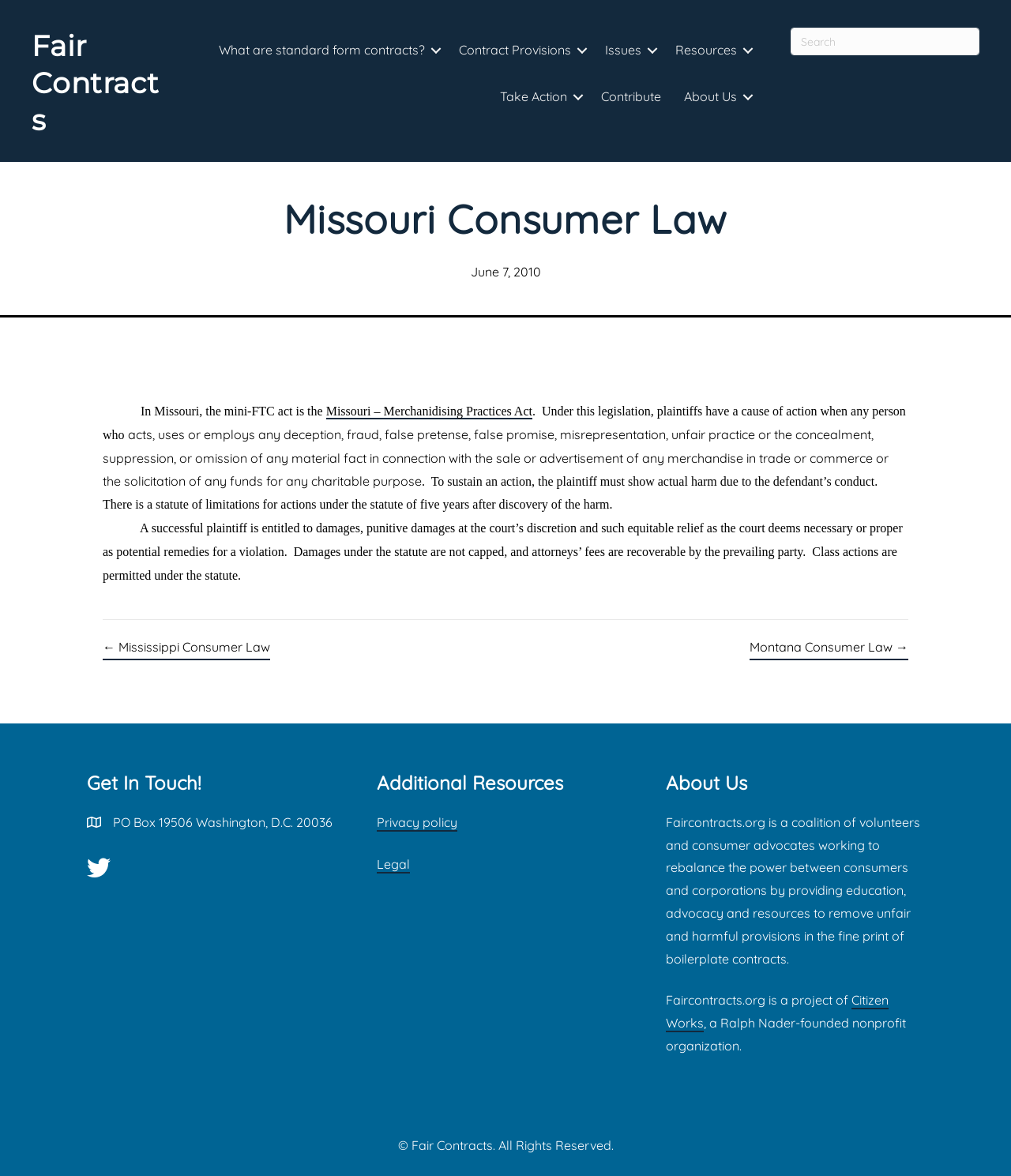Determine the bounding box coordinates of the area to click in order to meet this instruction: "Get in touch with the organization".

[0.112, 0.69, 0.329, 0.709]